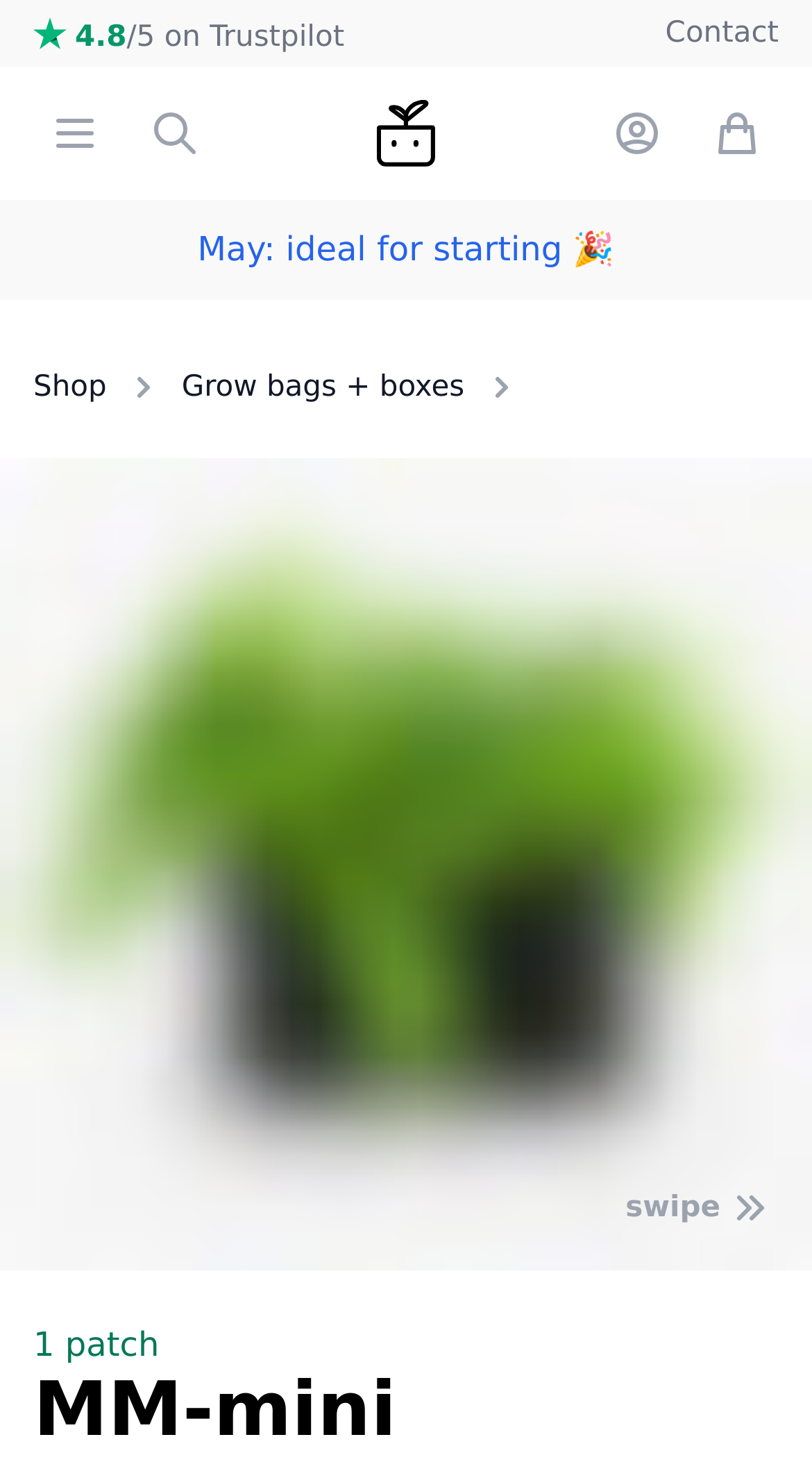Extract the bounding box for the UI element that matches this description: "items in cart, view bag".

[0.856, 0.063, 0.959, 0.12]